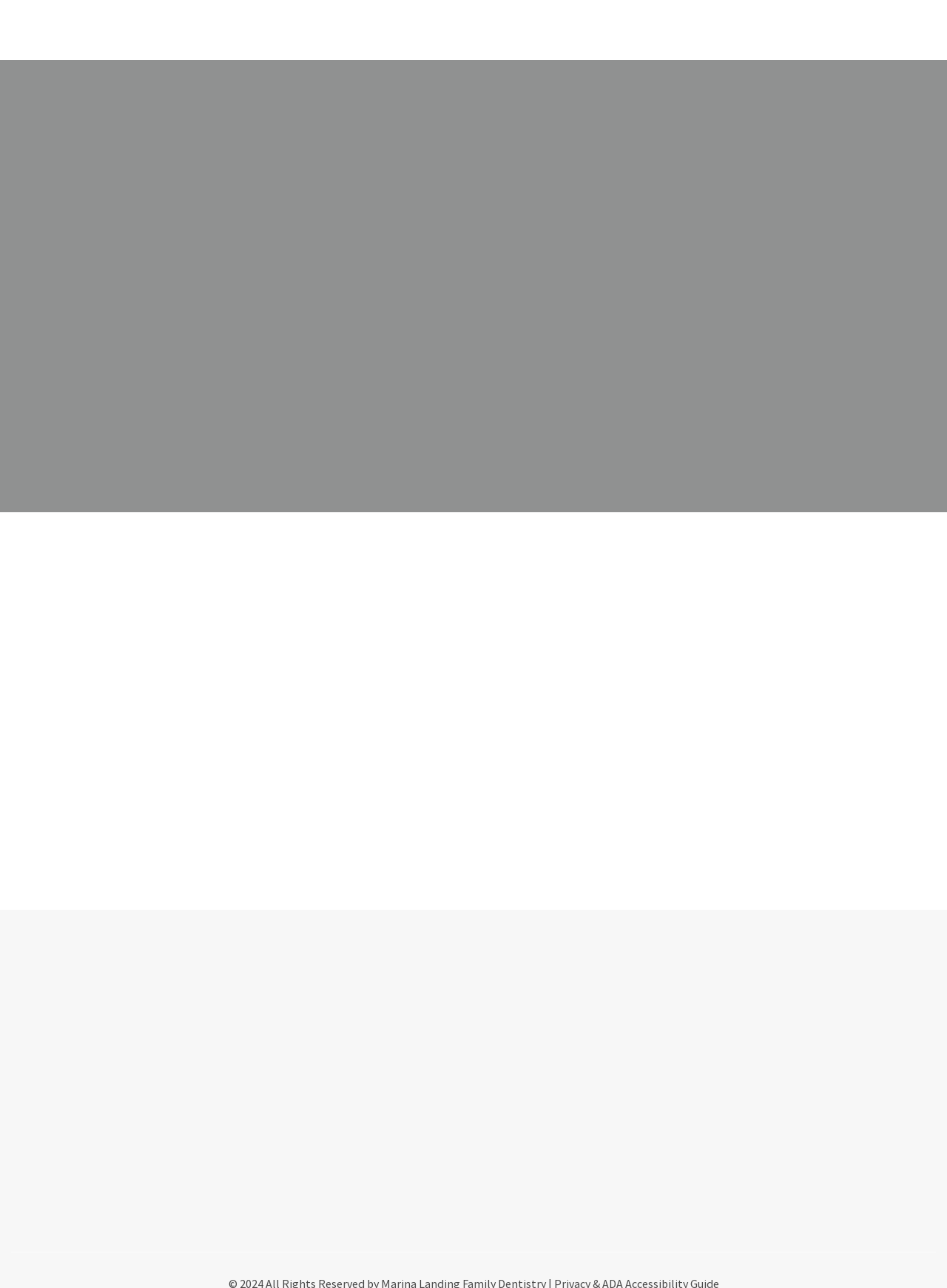What is the name of the dentist who wrote a review?
Please provide a comprehensive answer based on the details in the screenshot.

I found the name by looking at the text that says '– Foram Patel' which is a review from a patient.